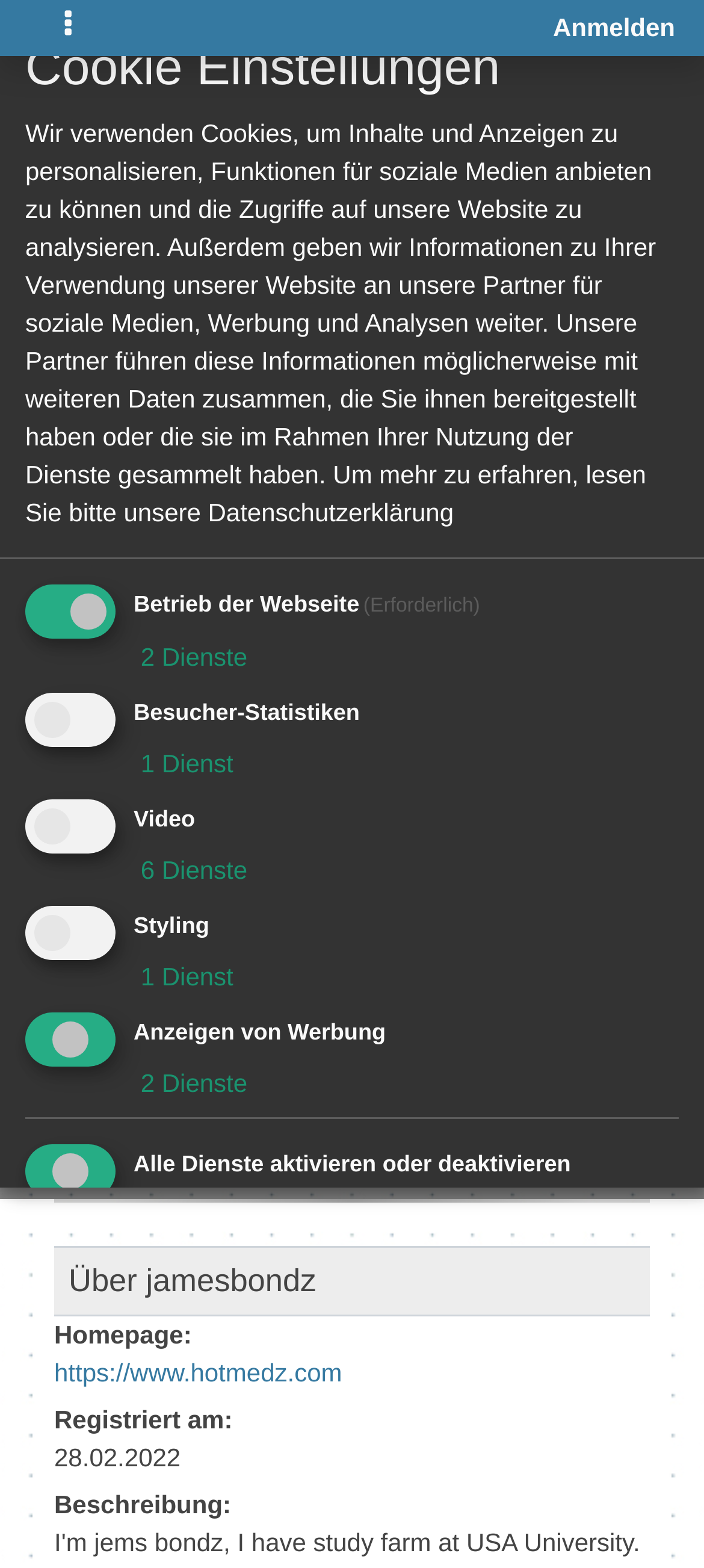What is the username of the profile?
Using the image, provide a concise answer in one word or a short phrase.

jamesbondz